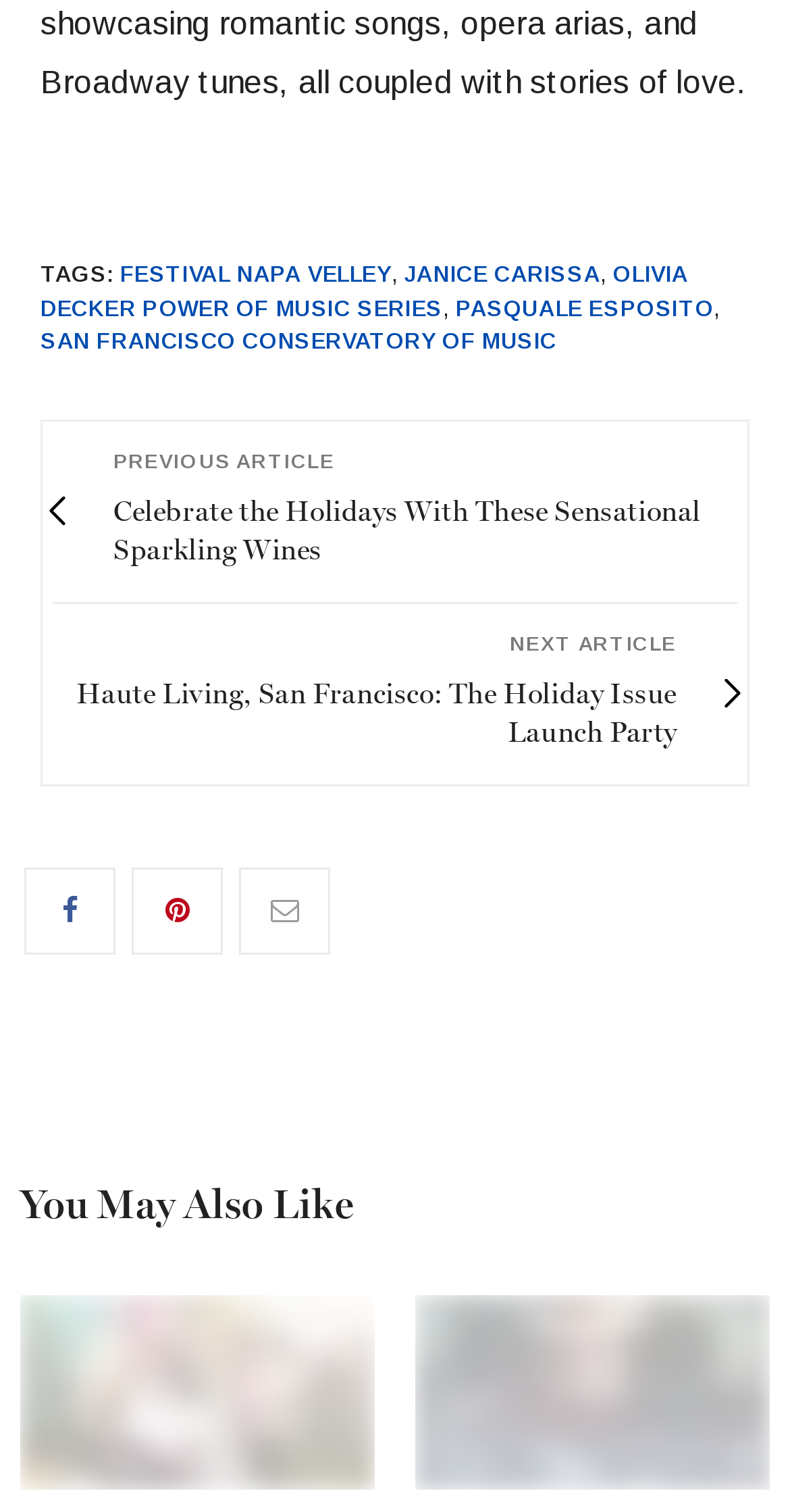Please indicate the bounding box coordinates of the element's region to be clicked to achieve the instruction: "Click on the link to NEXT ARTICLE Haute Living, San Francisco: The Holiday Issue Launch Party". Provide the coordinates as four float numbers between 0 and 1, i.e., [left, top, right, bottom].

[0.092, 0.419, 0.908, 0.498]